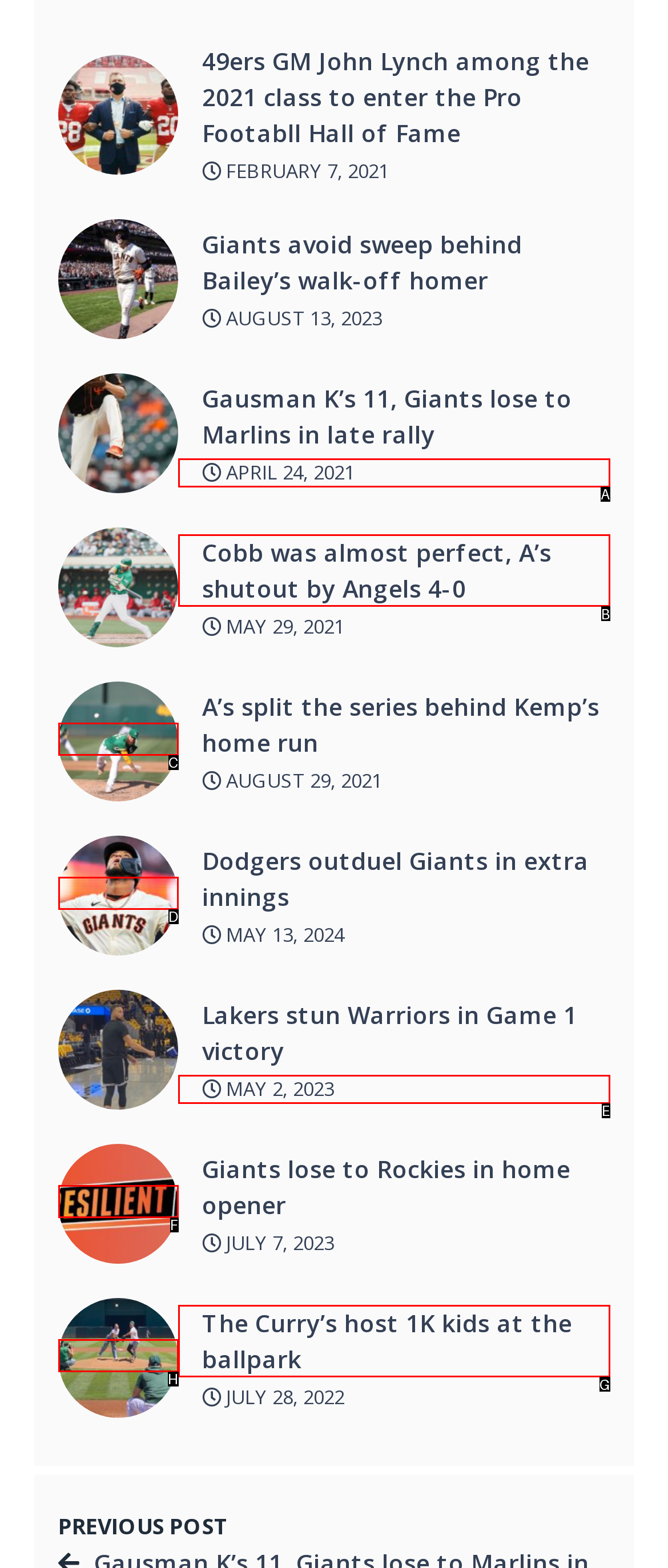Refer to the element description: April 24, 2021 and identify the matching HTML element. State your answer with the appropriate letter.

A